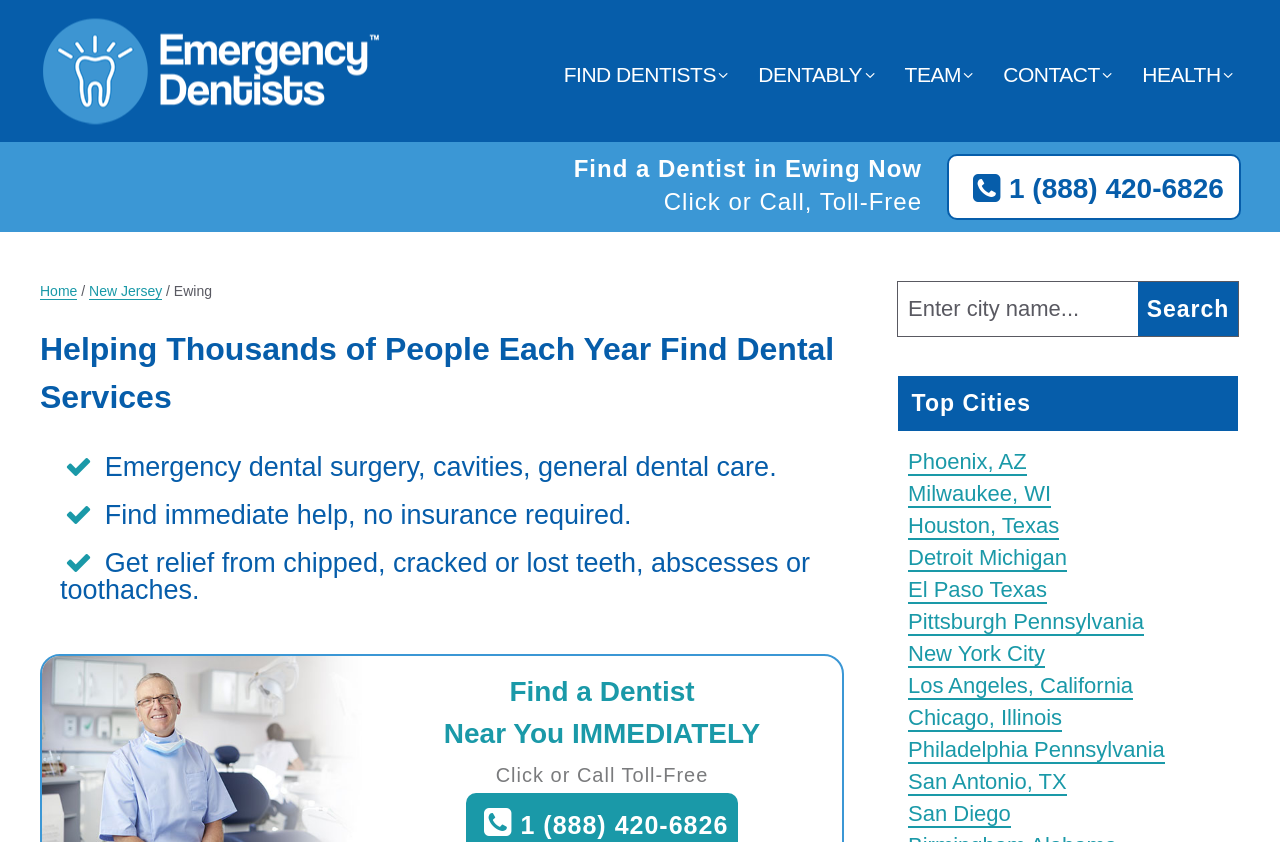Using the provided description New York City, find the bounding box coordinates for the UI element. Provide the coordinates in (top-left x, top-left y, bottom-right x, bottom-right y) format, ensuring all values are between 0 and 1.

[0.709, 0.761, 0.816, 0.793]